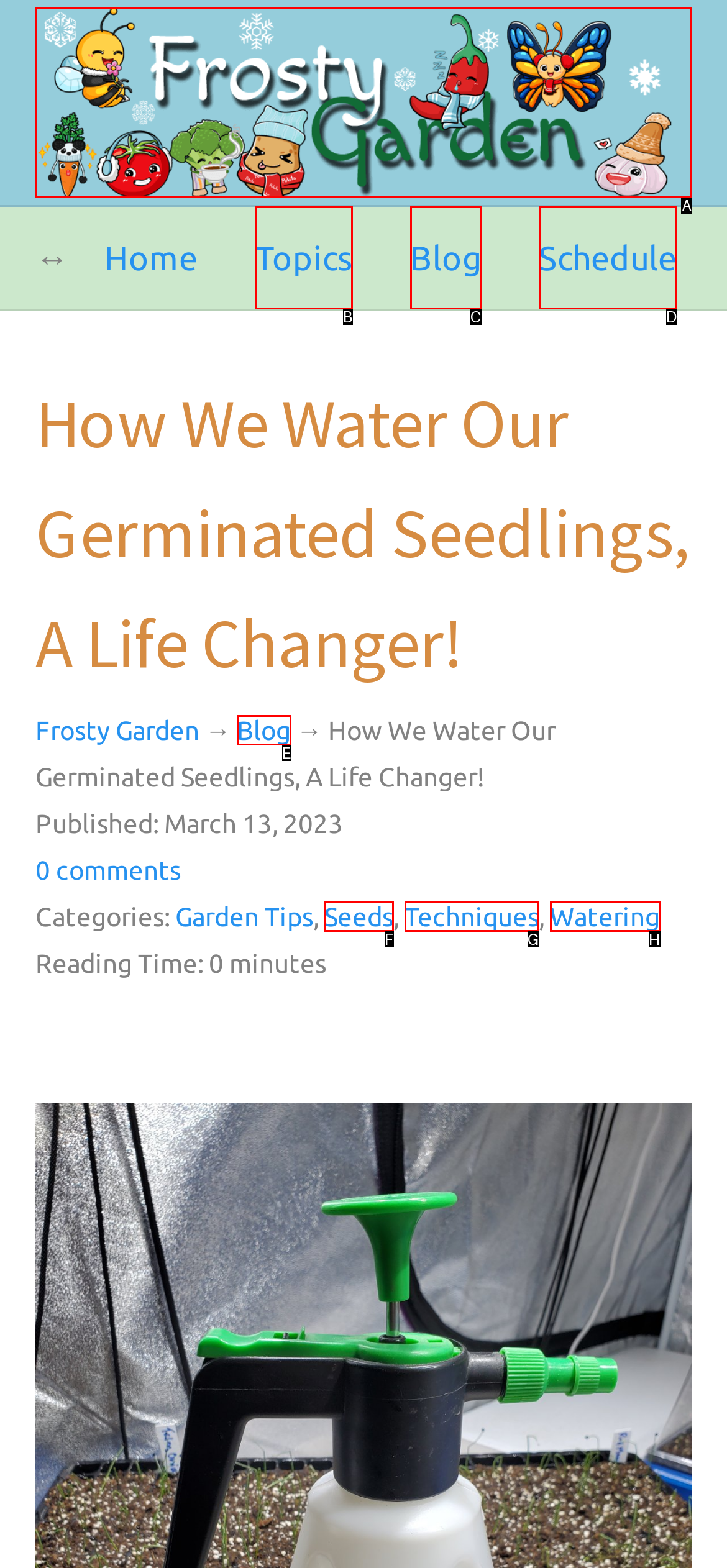Select the appropriate bounding box to fulfill the task: go to Frosty Garden Respond with the corresponding letter from the choices provided.

A